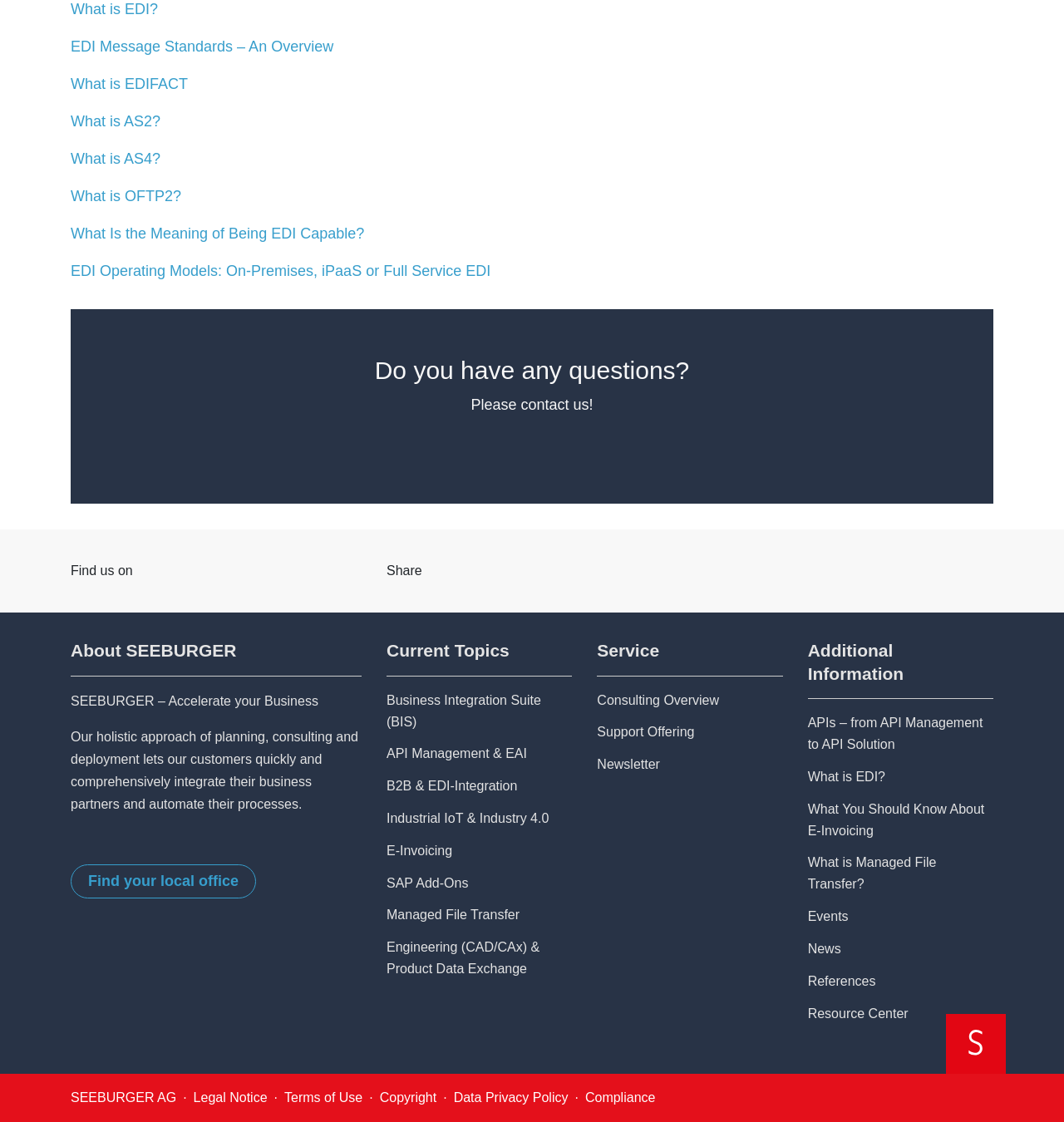Please find the bounding box coordinates of the element that needs to be clicked to perform the following instruction: "Learn about Business Integration Suite (BIS)". The bounding box coordinates should be four float numbers between 0 and 1, represented as [left, top, right, bottom].

[0.363, 0.615, 0.538, 0.662]